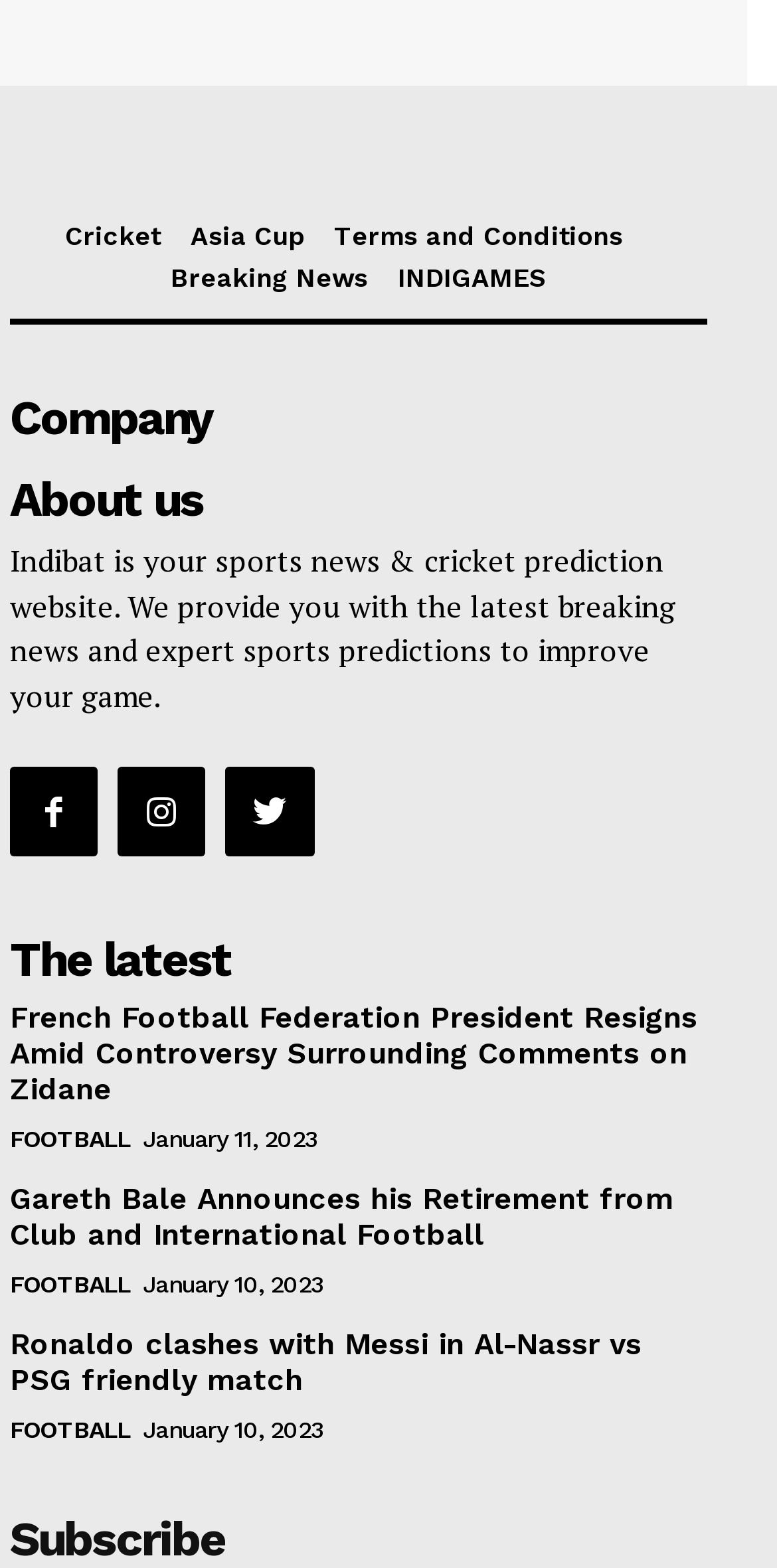What is the purpose of the 'Subscribe' section?
Refer to the image and provide a concise answer in one word or phrase.

To receive updates